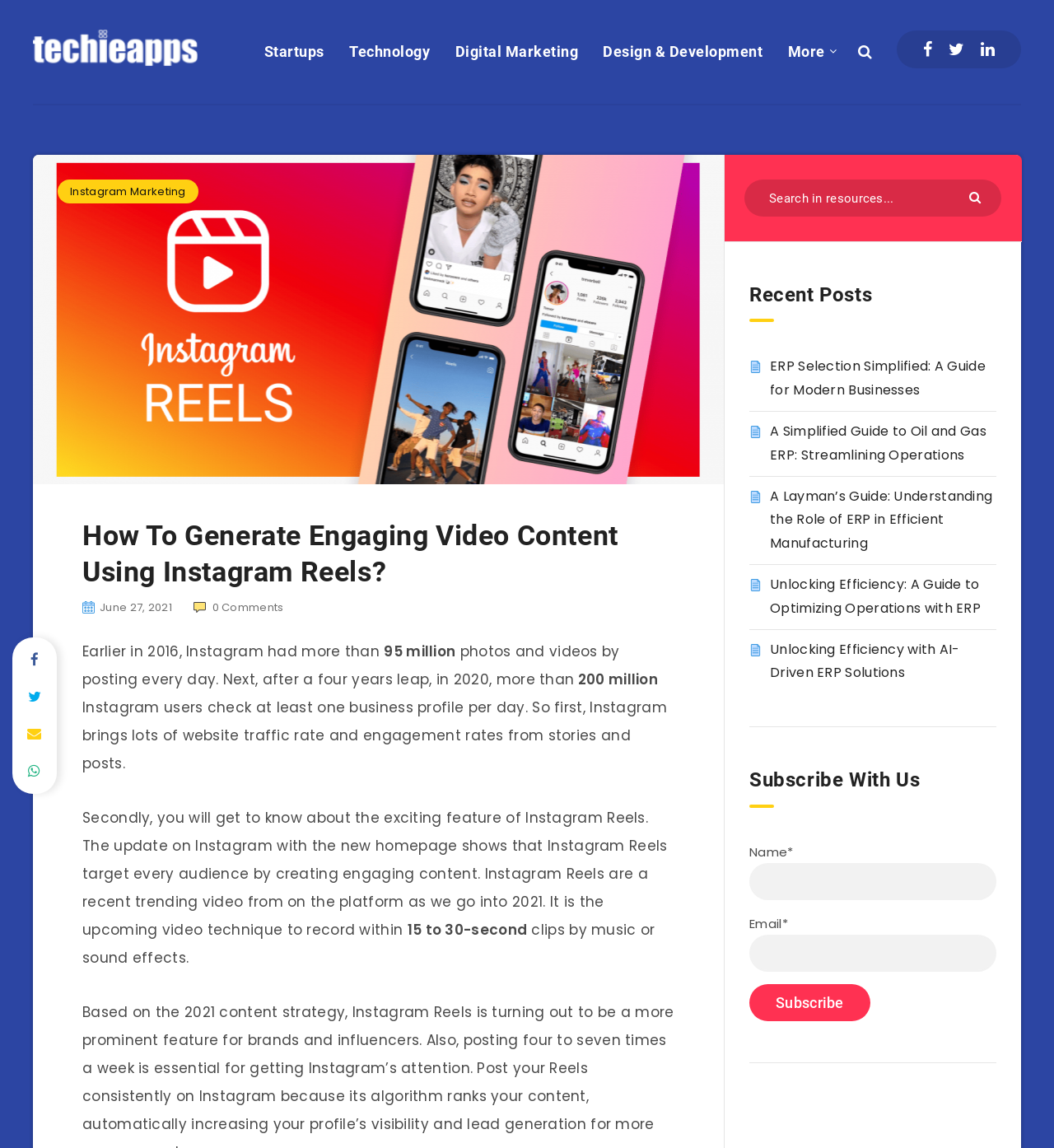Determine the bounding box coordinates for the clickable element to execute this instruction: "Subscribe with us". Provide the coordinates as four float numbers between 0 and 1, i.e., [left, top, right, bottom].

[0.711, 0.857, 0.826, 0.889]